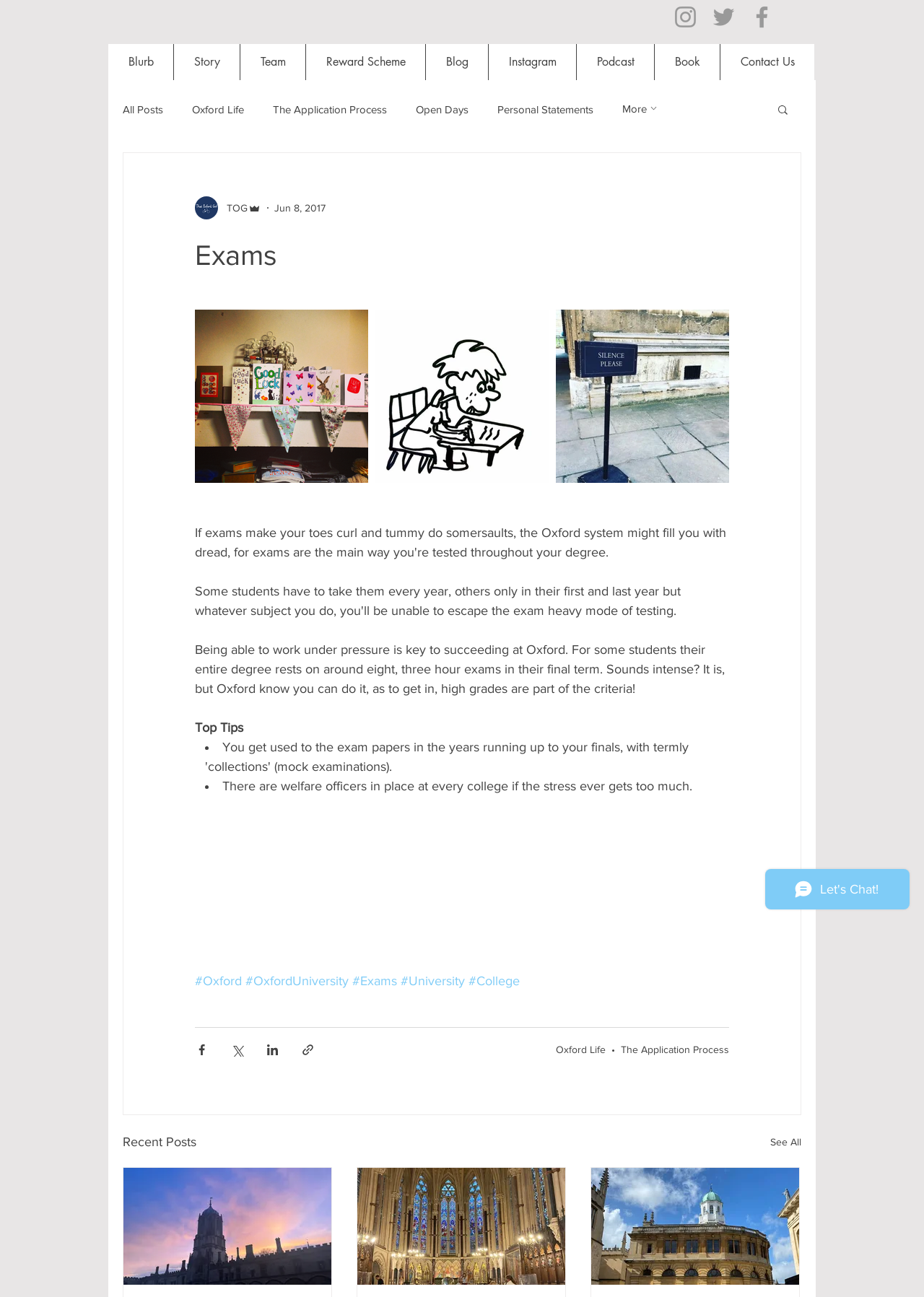Based on the element description: "COVERS", identify the bounding box coordinates for this UI element. The coordinates must be four float numbers between 0 and 1, listed as [left, top, right, bottom].

None